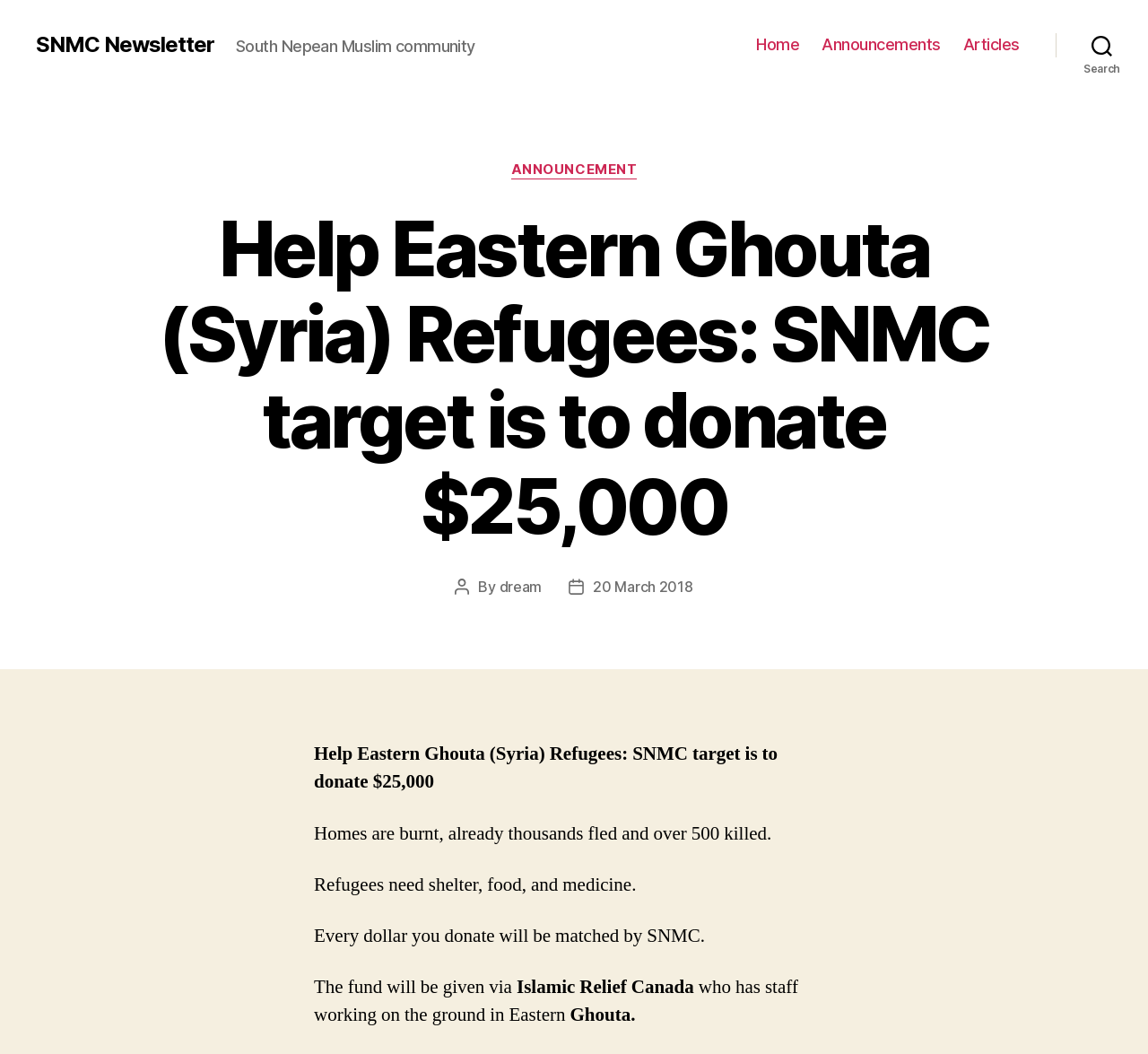Determine the bounding box for the HTML element described here: "SNMC Newsletter". The coordinates should be given as [left, top, right, bottom] with each number being a float between 0 and 1.

[0.031, 0.032, 0.187, 0.053]